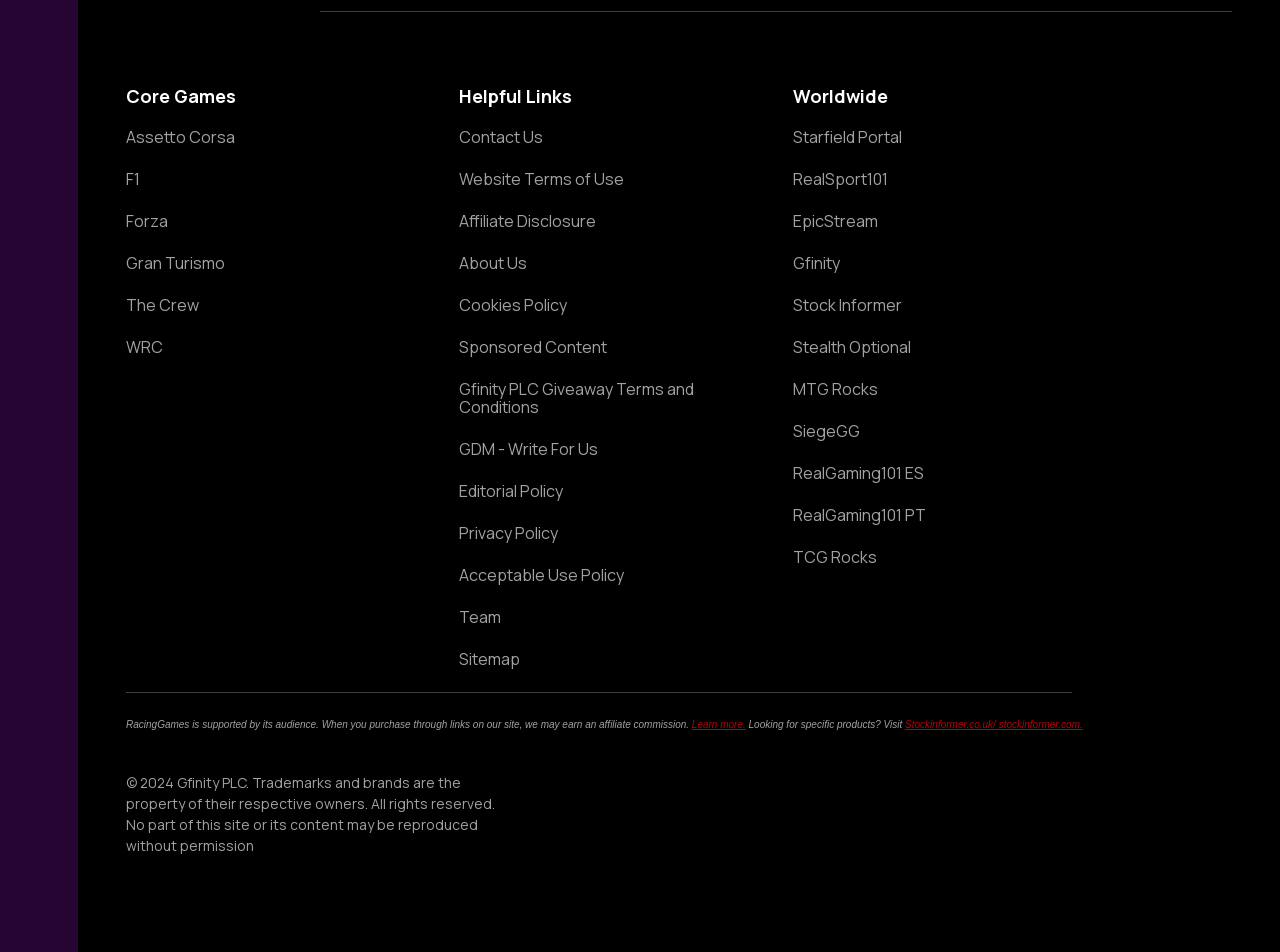Locate the bounding box coordinates of the clickable area to execute the instruction: "Go to Stockinformer.co.uk". Provide the coordinates as four float numbers between 0 and 1, represented as [left, top, right, bottom].

[0.707, 0.753, 0.776, 0.768]